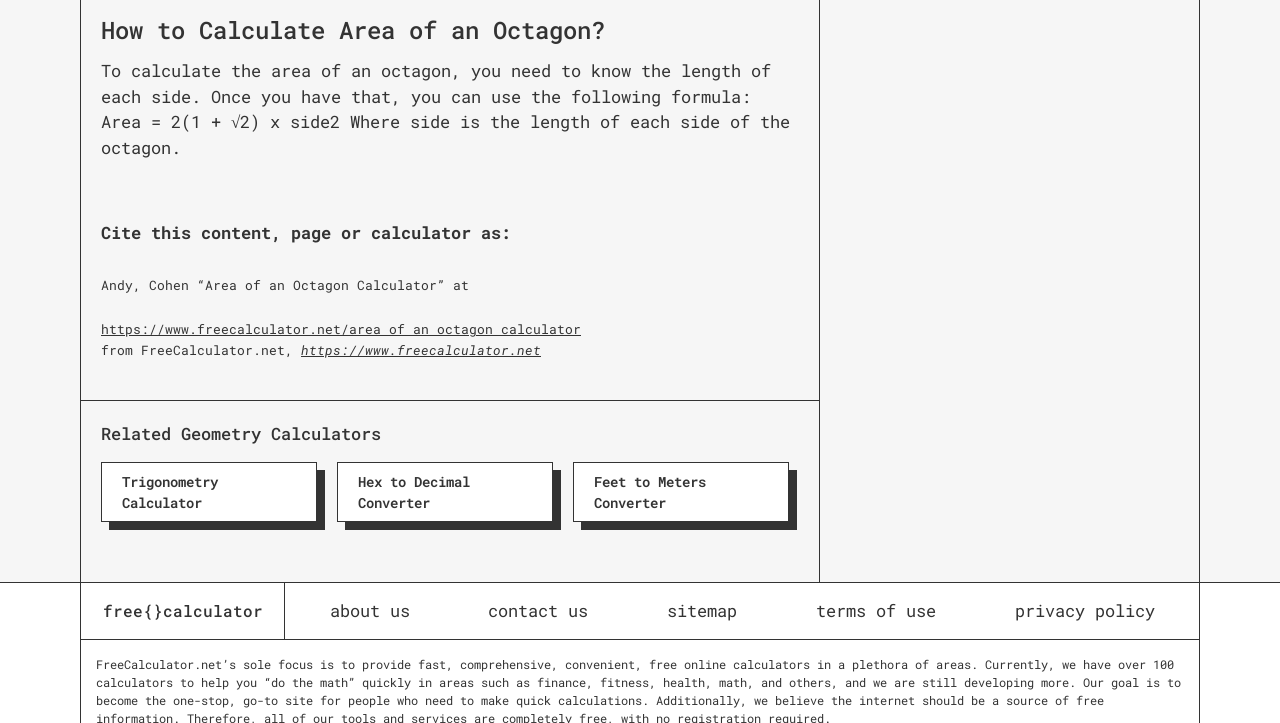What are the three types of calculators mentioned in the webpage?
Based on the visual details in the image, please answer the question thoroughly.

The webpage mentions three types of calculators: Trigonometry Calculator, Hex to Decimal Converter, and Feet to Meters Converter, which are all links in the 'Related' section.